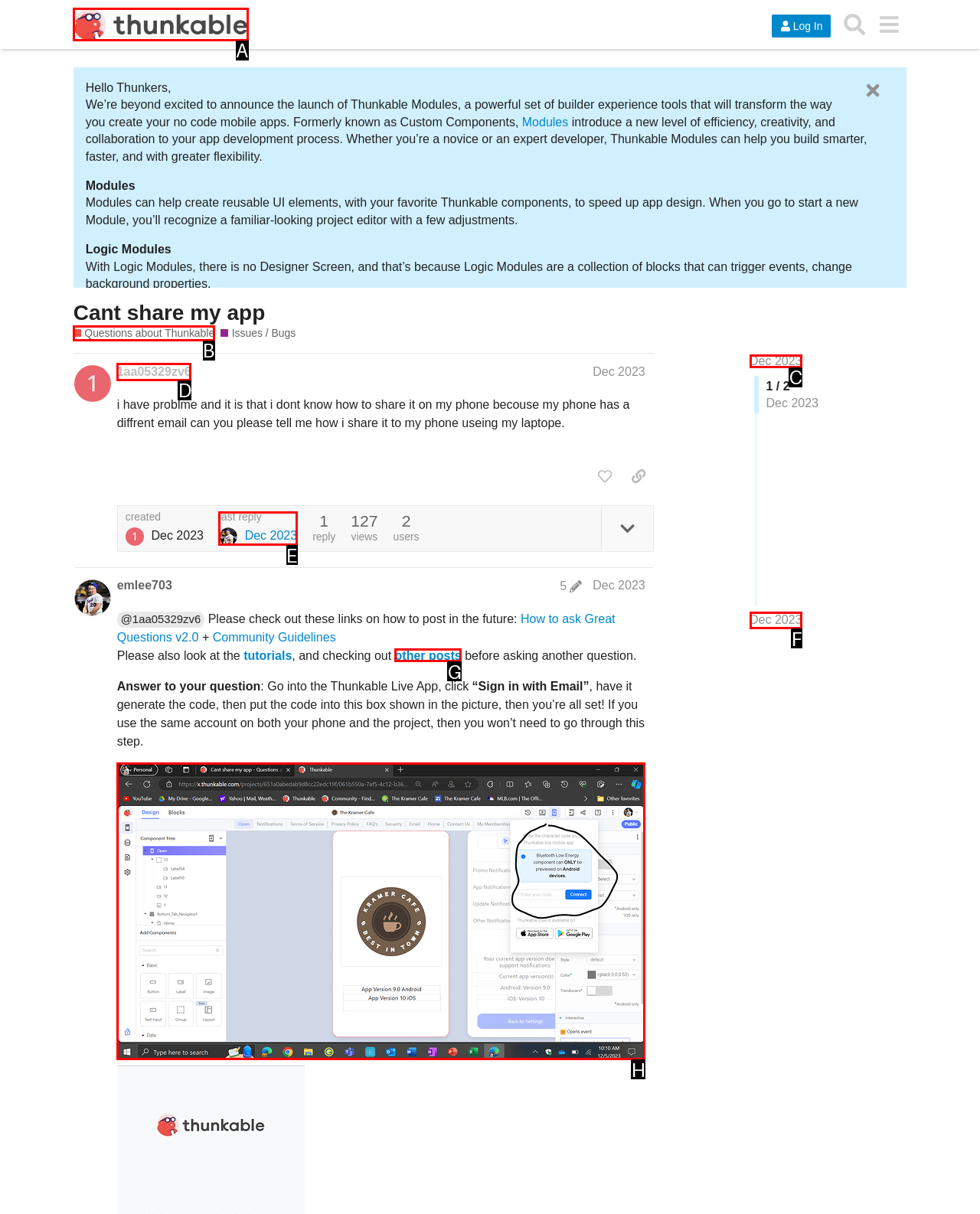Identify the HTML element that corresponds to the description: Signup and Earn 1000 satoshi
Provide the letter of the matching option from the given choices directly.

None